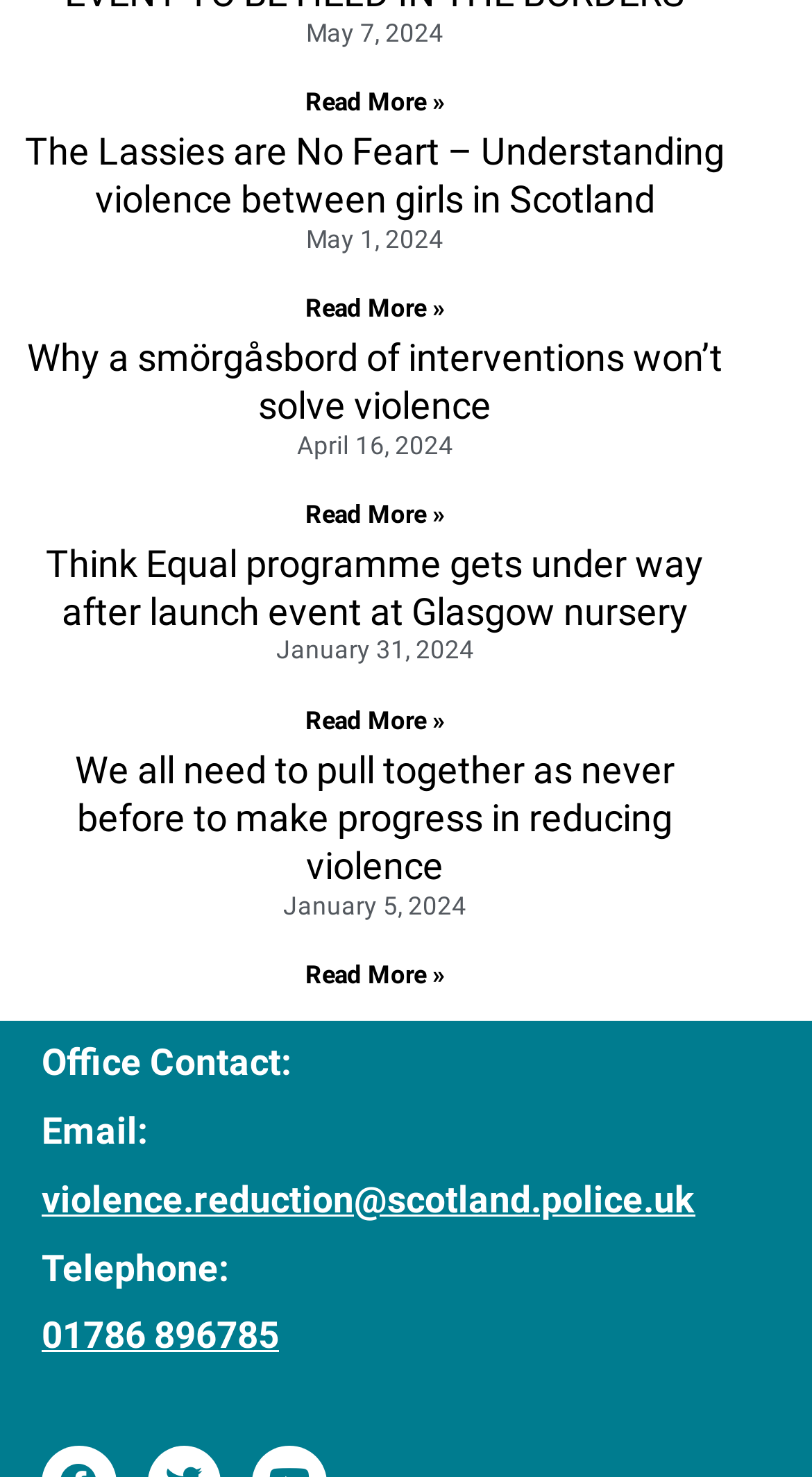Determine the coordinates of the bounding box that should be clicked to complete the instruction: "Email violence.reduction@scotland.police.uk". The coordinates should be represented by four float numbers between 0 and 1: [left, top, right, bottom].

[0.051, 0.798, 0.856, 0.826]